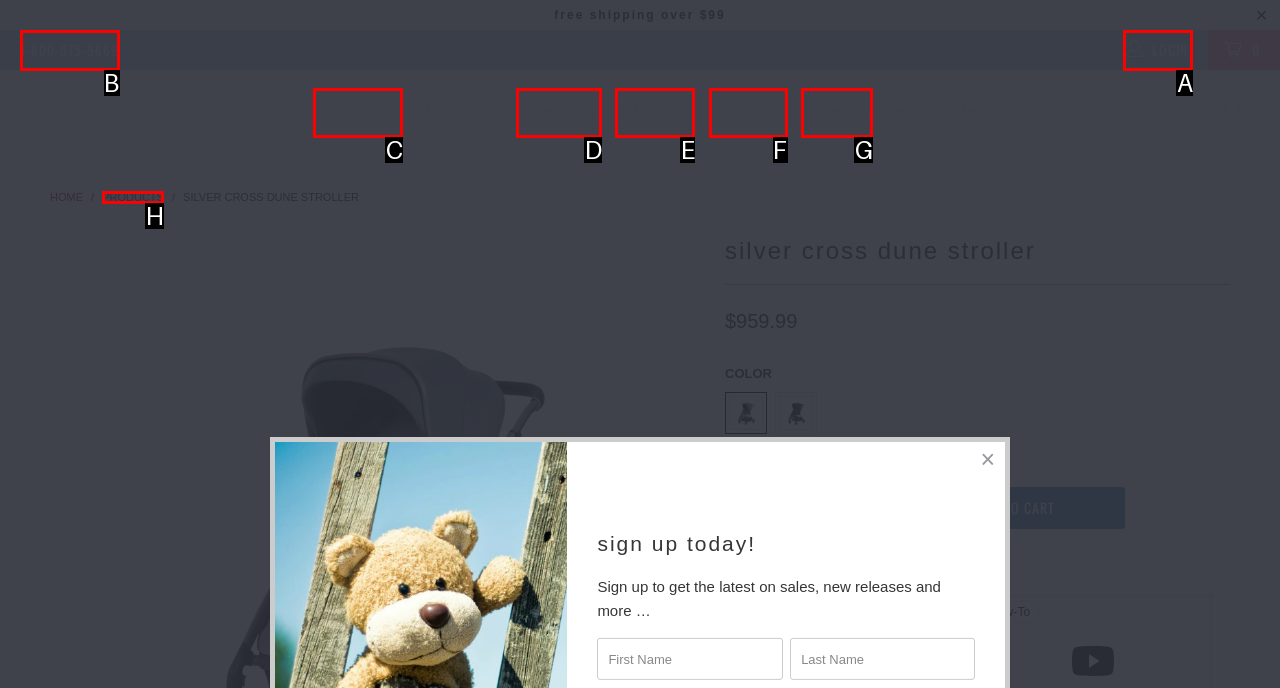What option should I click on to execute the task: call customer service? Give the letter from the available choices.

B